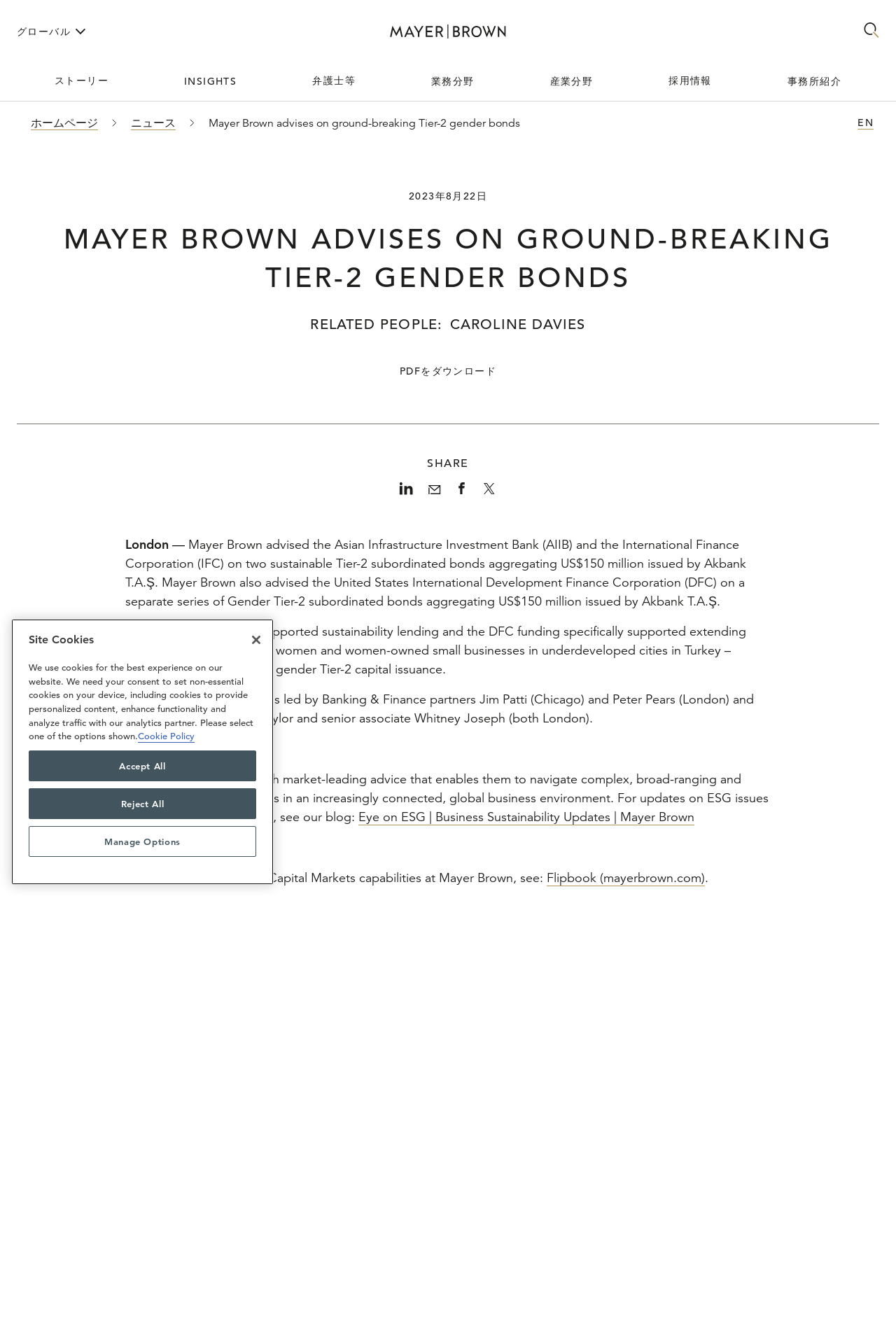Please provide a short answer using a single word or phrase for the question:
What is the name of the blog?

Eye on ESG